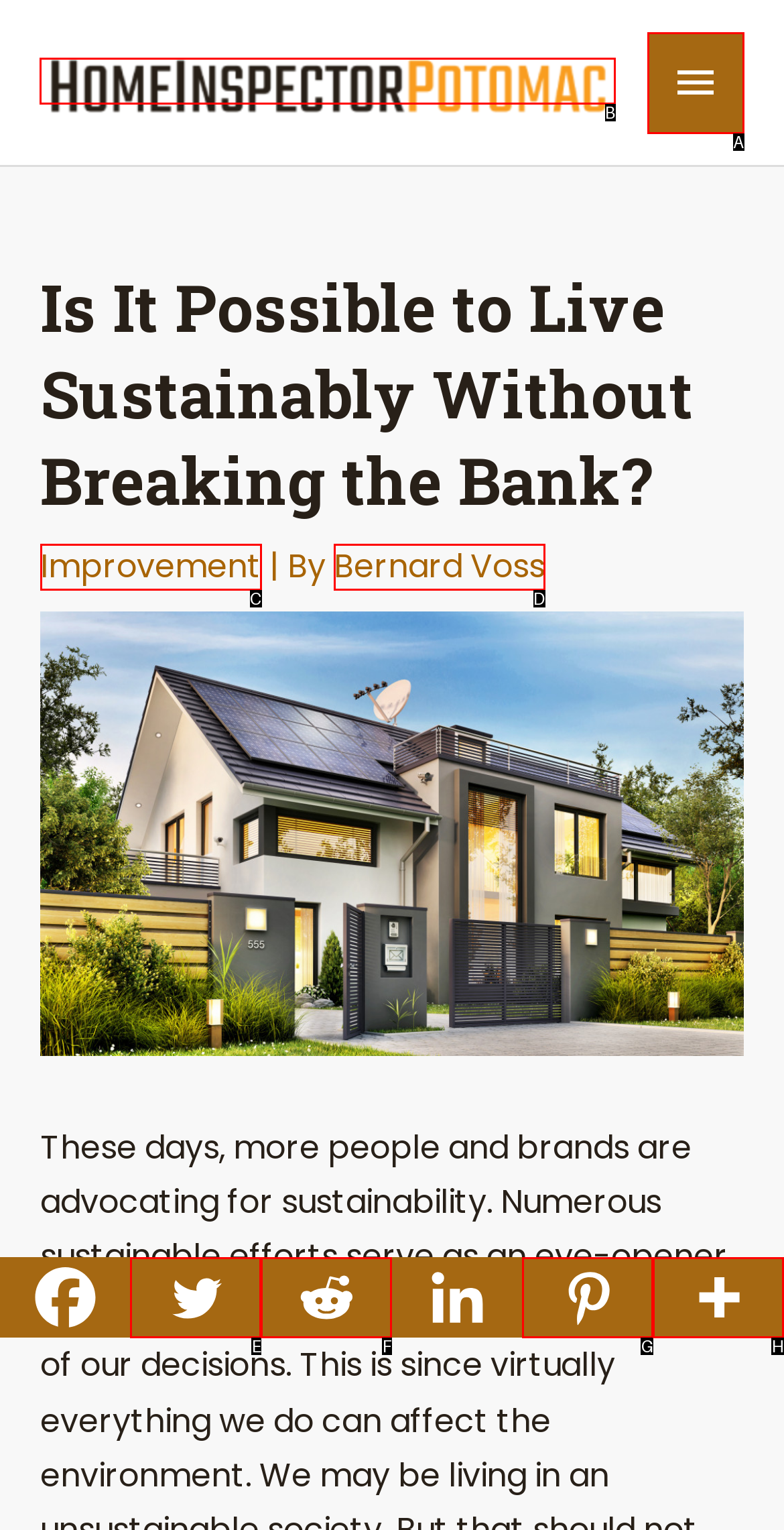Which HTML element should be clicked to complete the following task: Click the Homeinspector poto moto logo?
Answer with the letter corresponding to the correct choice.

B